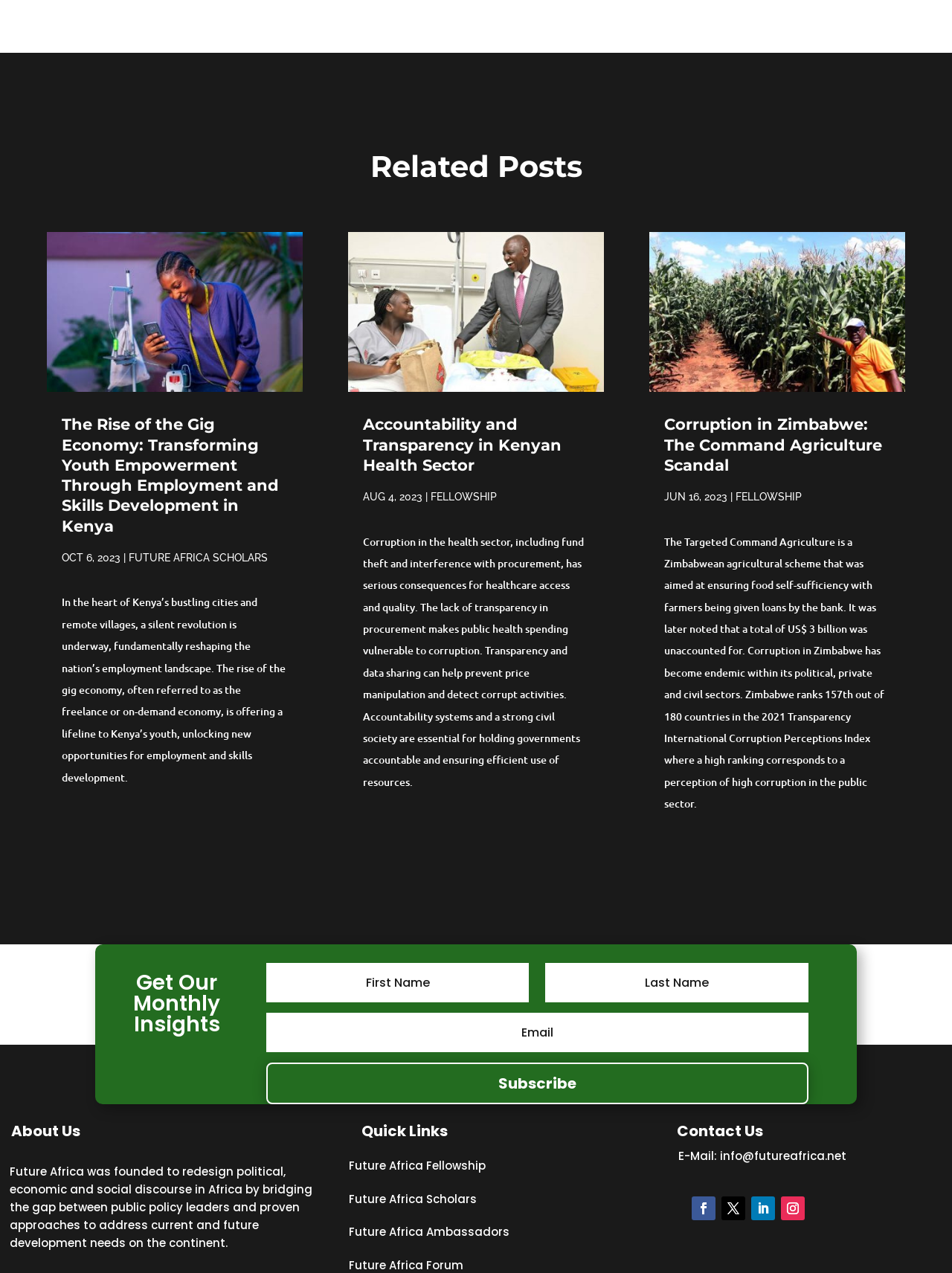What is the date of the second article?
Look at the image and answer the question using a single word or phrase.

AUG 4, 2023